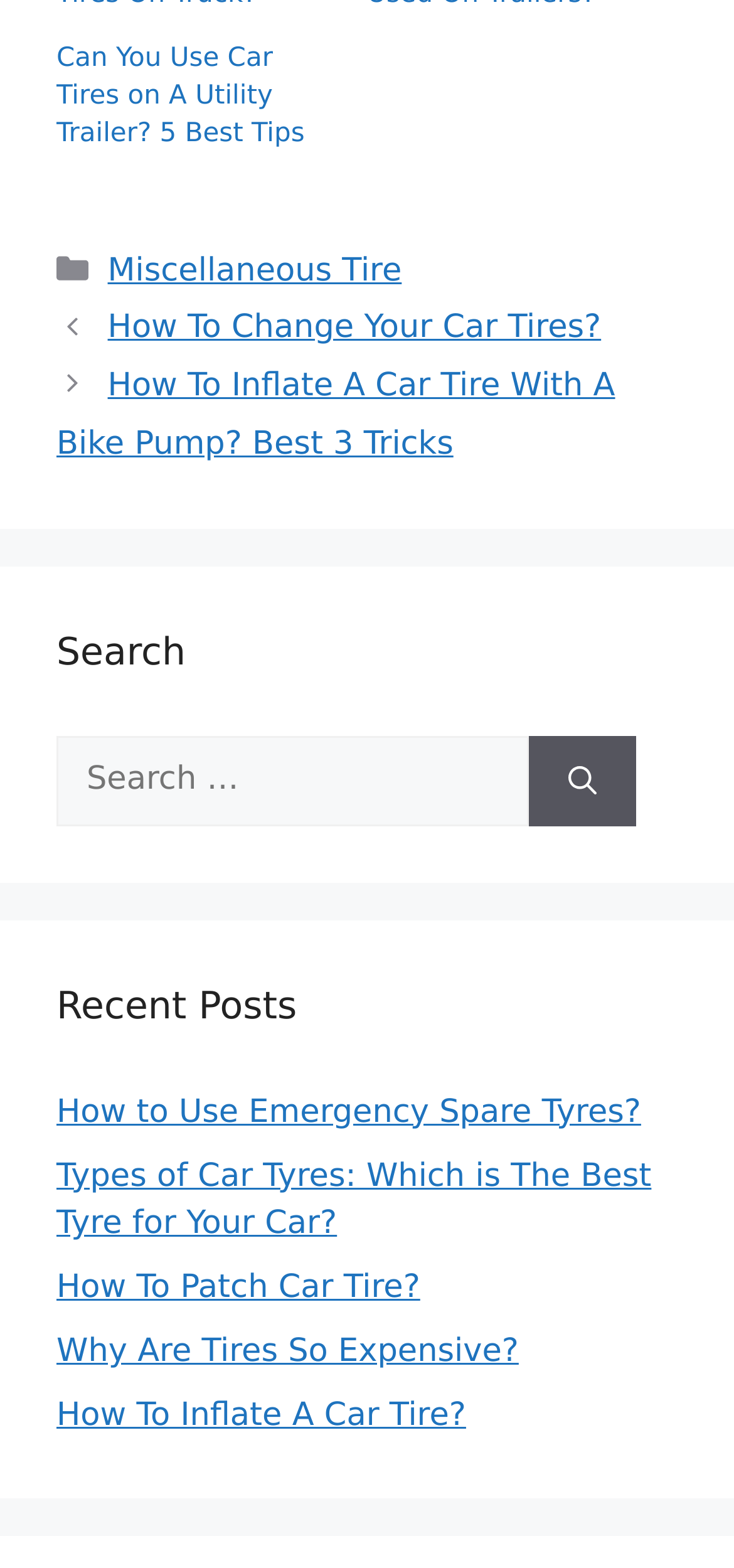Please identify the bounding box coordinates of the element on the webpage that should be clicked to follow this instruction: "Read the article about using car tires on a utility trailer". The bounding box coordinates should be given as four float numbers between 0 and 1, formatted as [left, top, right, bottom].

[0.077, 0.027, 0.415, 0.095]